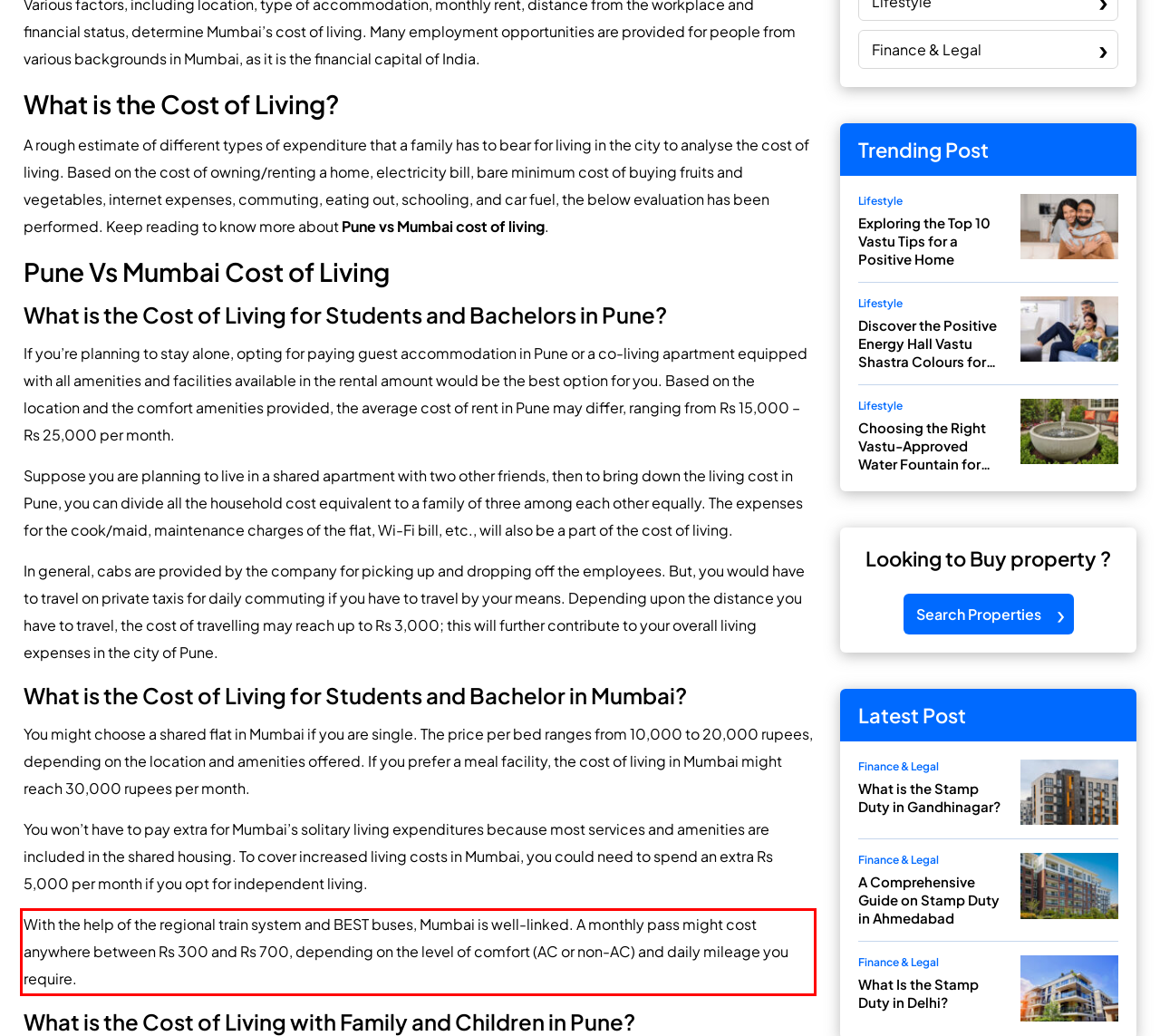Look at the provided screenshot of the webpage and perform OCR on the text within the red bounding box.

With the help of the regional train system and BEST buses, Mumbai is well-linked. A monthly pass might cost anywhere between Rs 300 and Rs 700, depending on the level of comfort (AC or non-AC) and daily mileage you require.